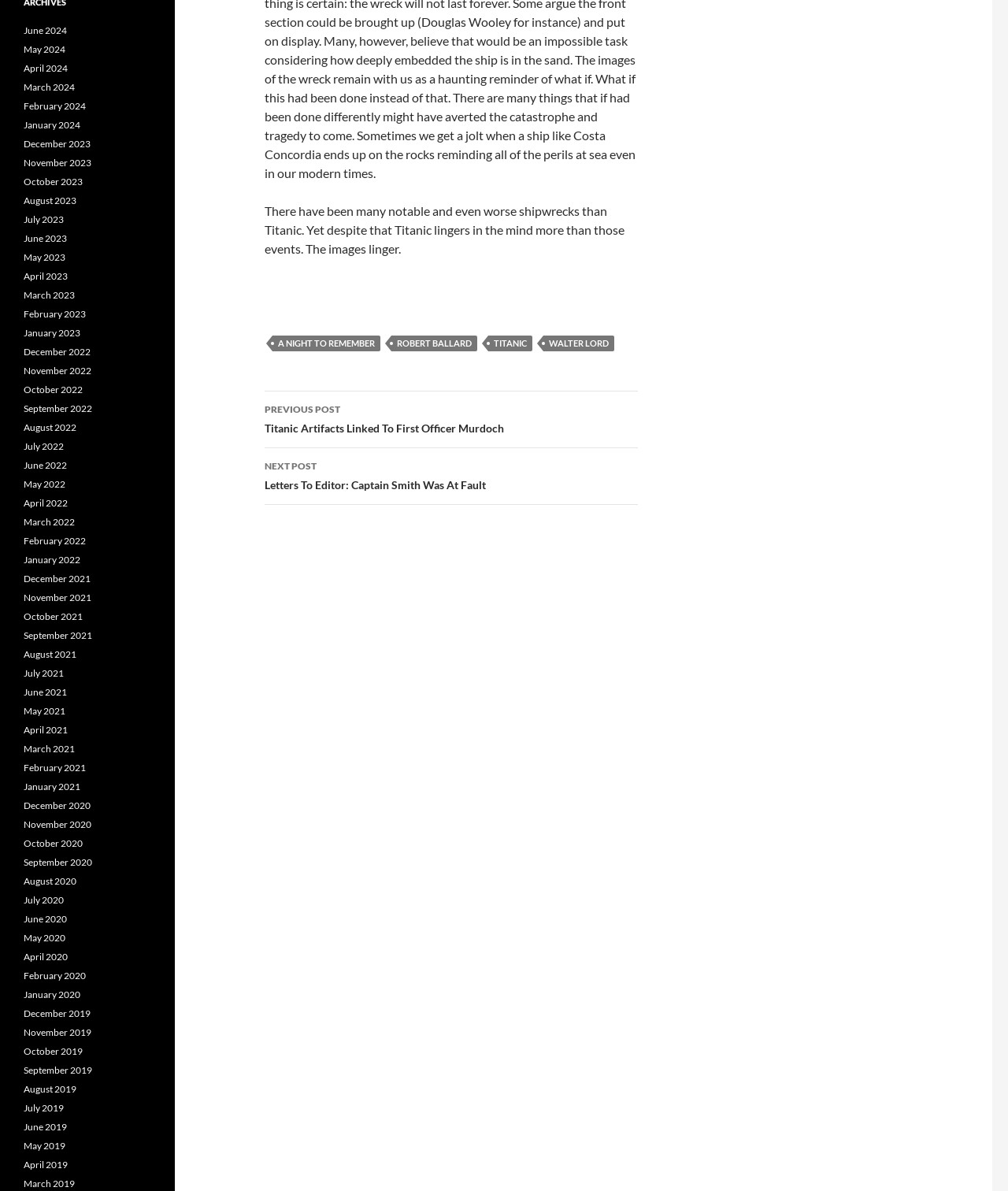Refer to the image and offer a detailed explanation in response to the question: What is the purpose of the 'Post navigation' section?

The 'Post navigation' section provides links to the previous and next posts, allowing users to navigate through the website's content in a sequential manner.